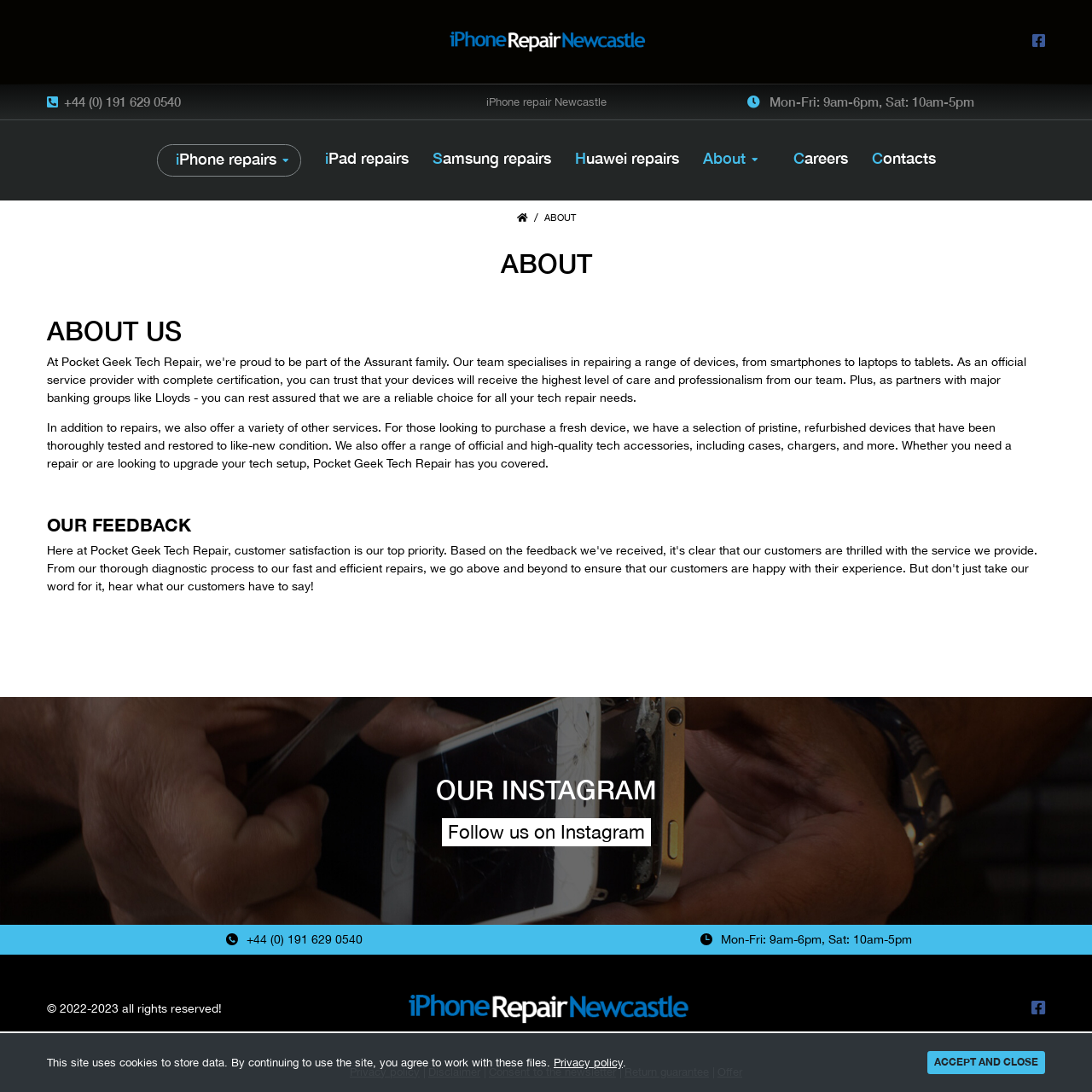Answer the following query with a single word or phrase:
What is the phone number of the iPhone repair service?

+44 (0) 191 629 0540